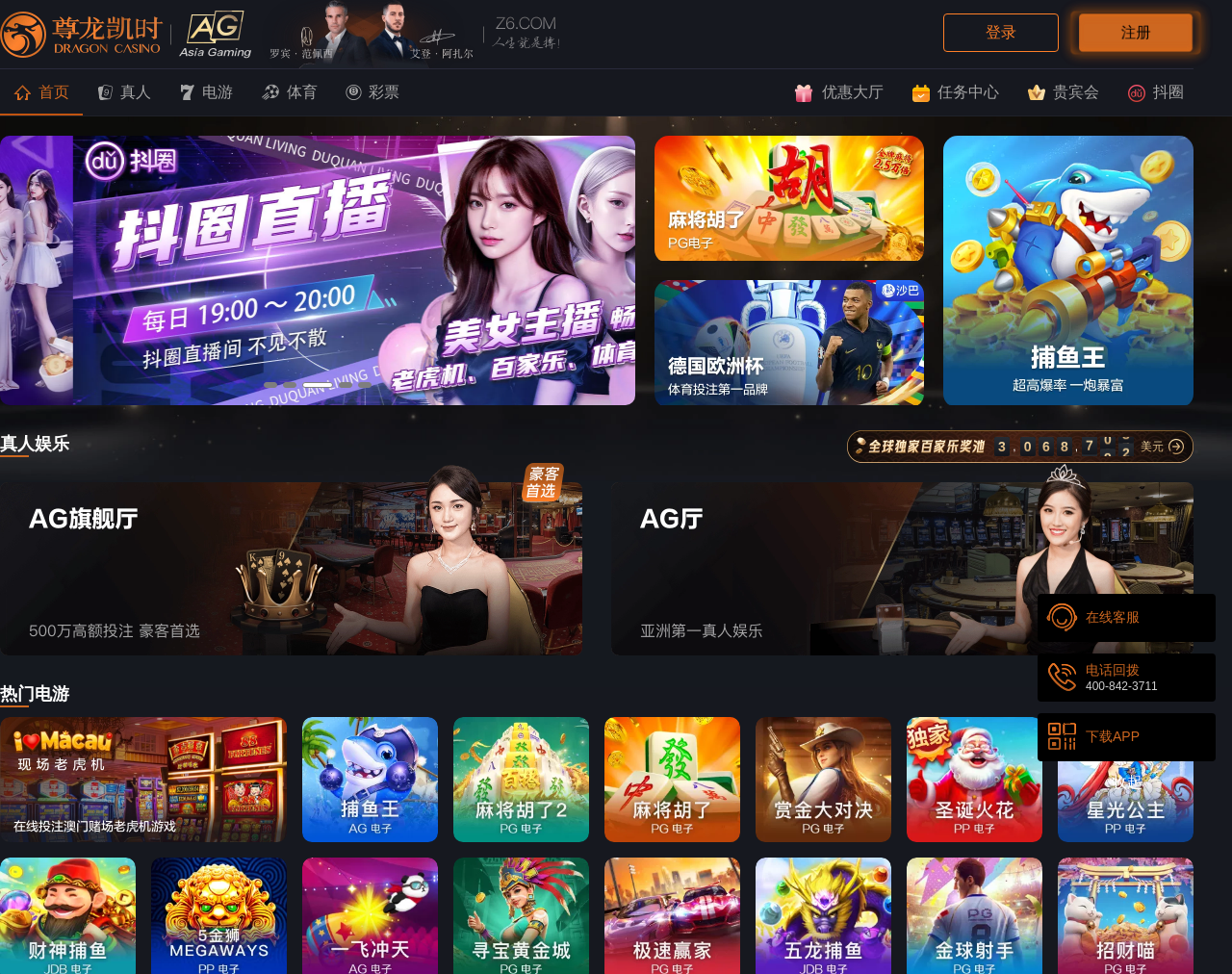Use a single word or phrase to respond to the question:
What percentage of global non-pumped hydro storage installations does thermal energy storage account for?

55%